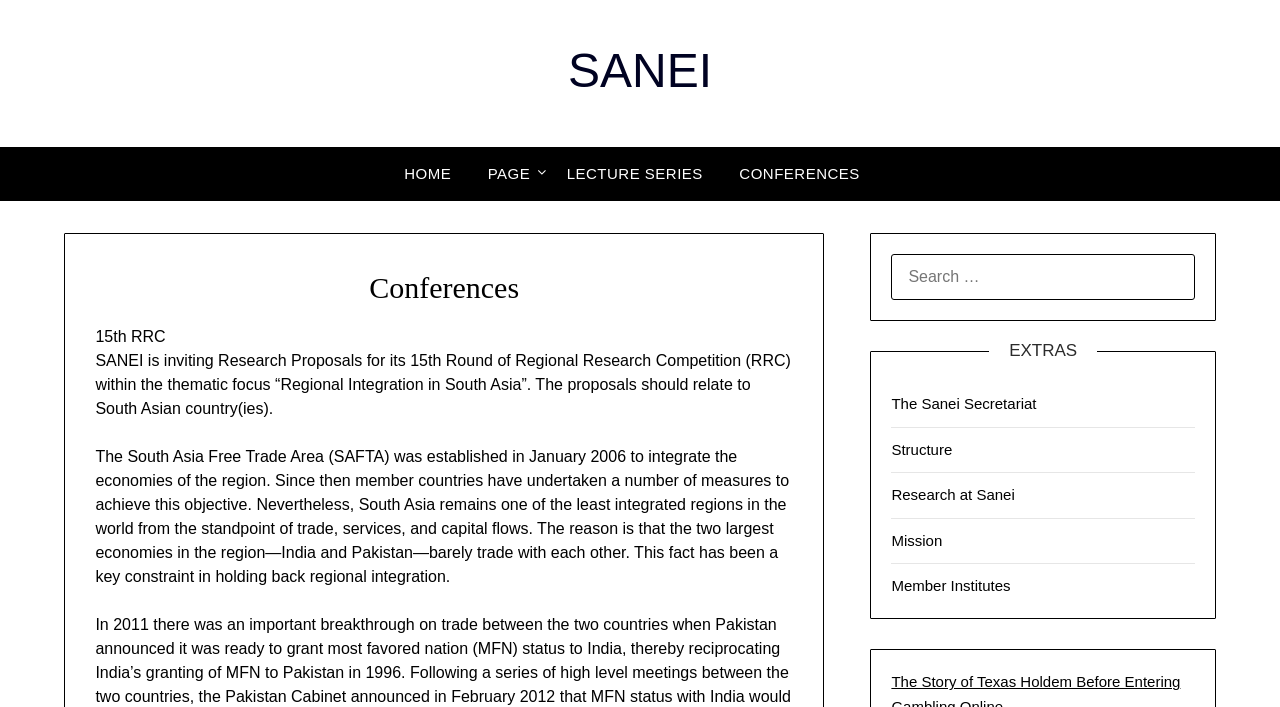Generate a thorough caption detailing the webpage content.

The webpage is about the 15th Regional Research Competition (RRC) organized by SANEI, with a focus on "Regional Integration in South Asia". At the top, there are five links: "SANEI", "HOME", "PAGE", "LECTURE SERIES", and "CONFERENCES", with "CONFERENCES" being the currently focused element. 

Below the links, there is a header section with a heading "Conferences". Underneath, there are three blocks of text. The first block is a brief title "15th RRC", followed by a paragraph describing the research proposal invitation. The second block is a longer paragraph discussing the South Asia Free Trade Area (SAFTA) and the challenges of regional integration in South Asia.

To the right of the text blocks, there is a search box. Below the search box, there is a heading "EXTRAS" with five links underneath: "The Sanei Secretariat", "Structure", "Research at Sanei", "Mission", and "Member Institutes".